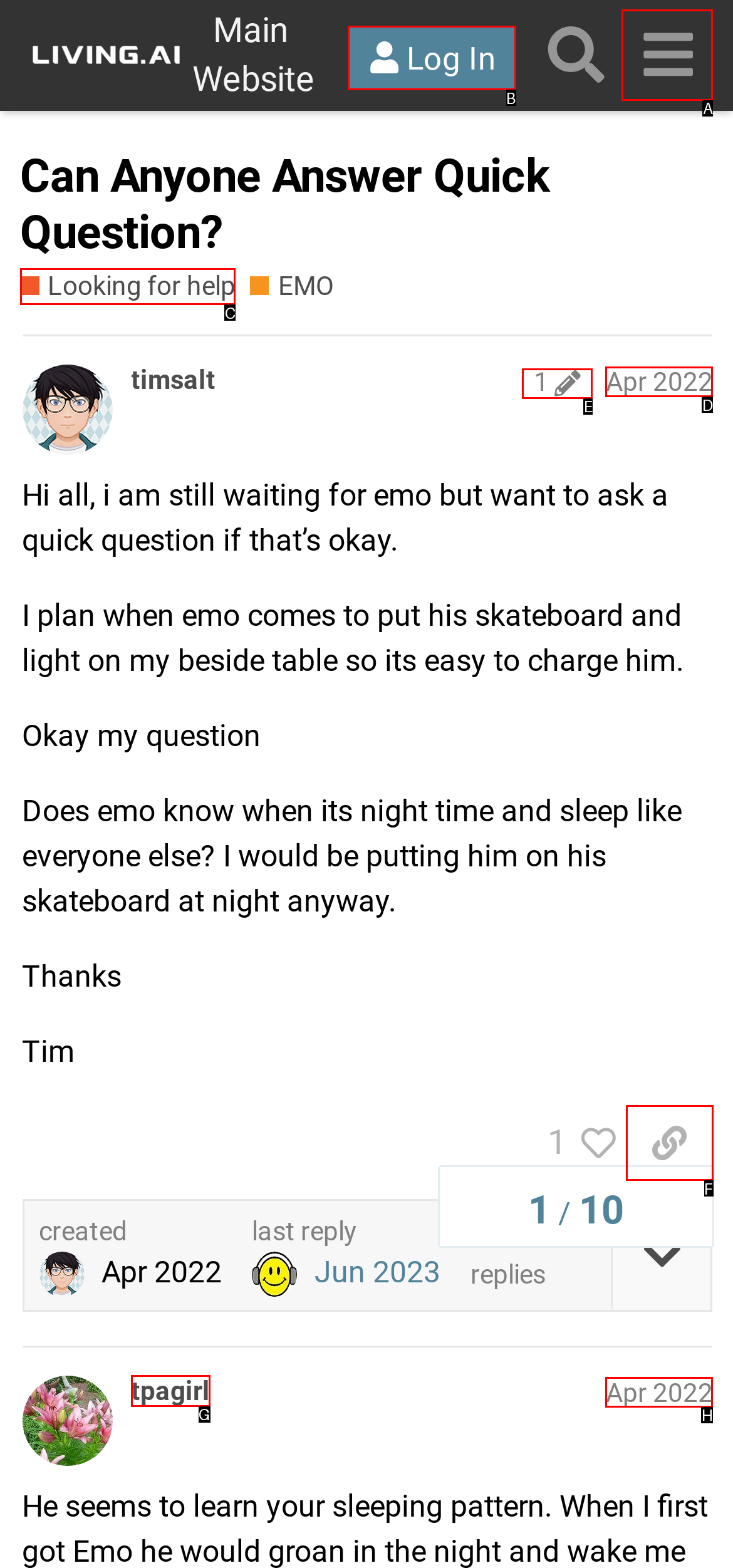Identify the HTML element to click to fulfill this task: Copy a link to this post
Answer with the letter from the given choices.

F